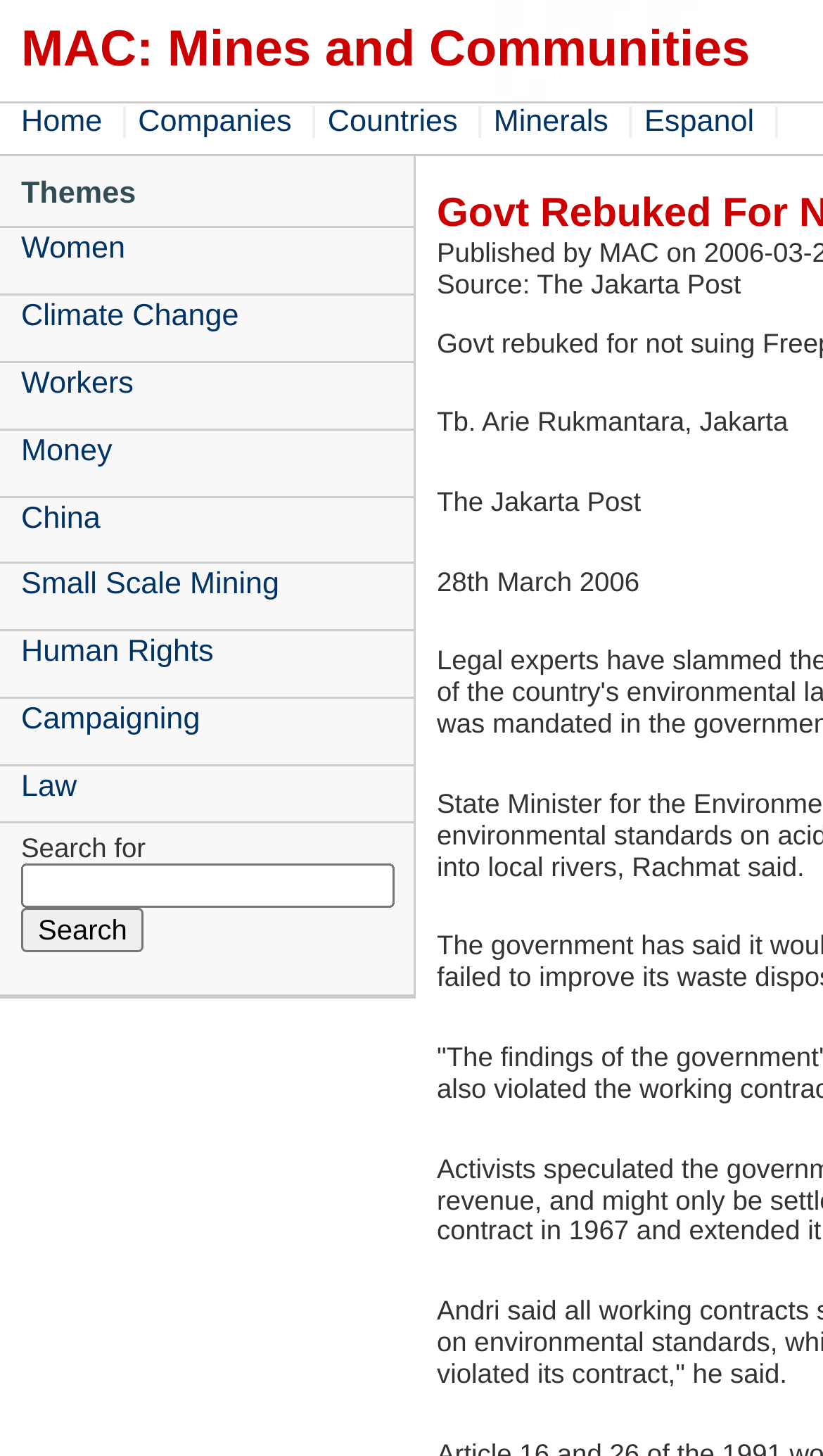Answer the question in one word or a short phrase:
What is the date of the article?

28th March 2006